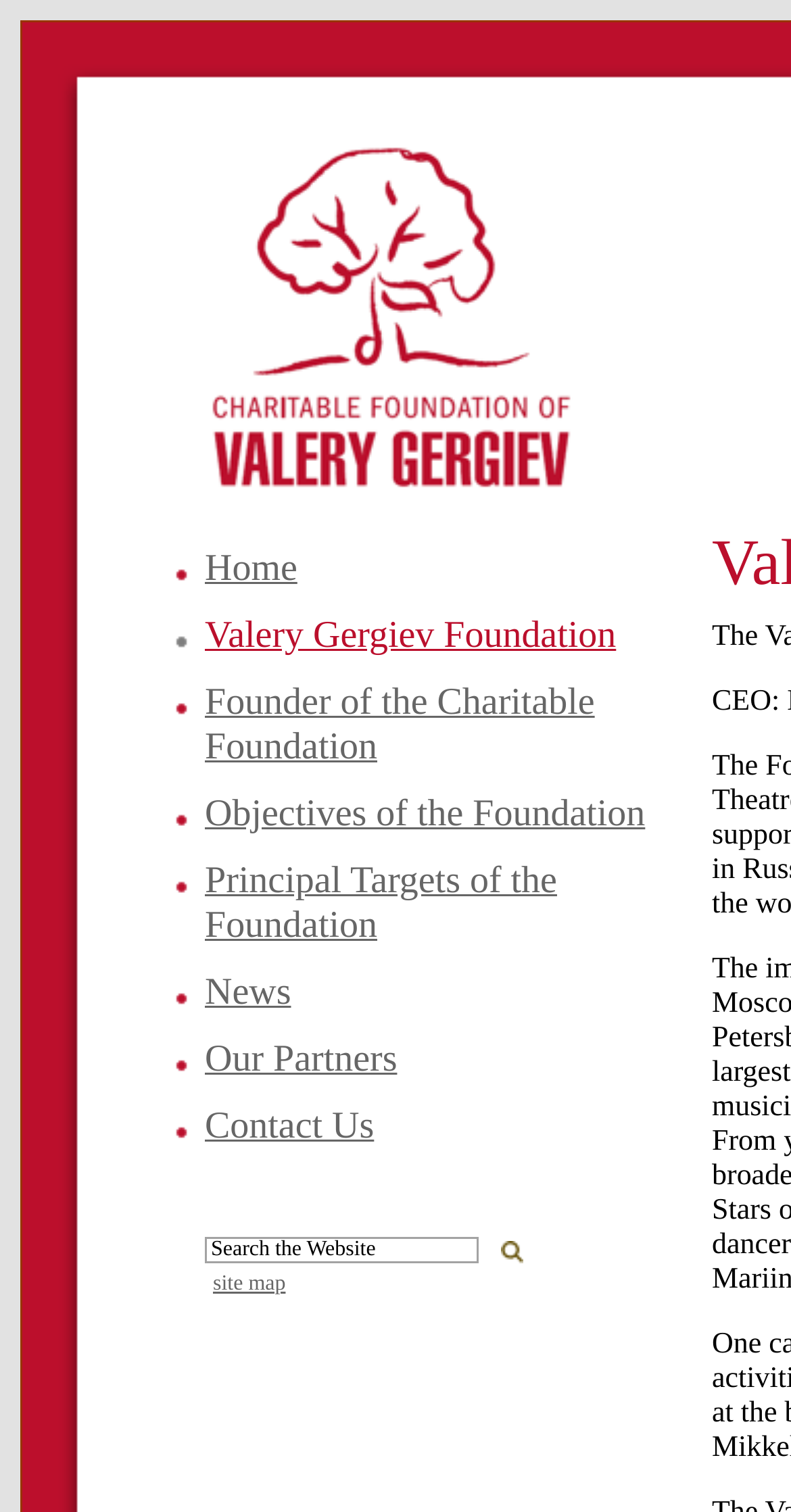Using the webpage screenshot, find the UI element described by Objectives of the Foundation. Provide the bounding box coordinates in the format (top-left x, top-left y, bottom-right x, bottom-right y), ensuring all values are floating point numbers between 0 and 1.

[0.213, 0.52, 0.862, 0.565]